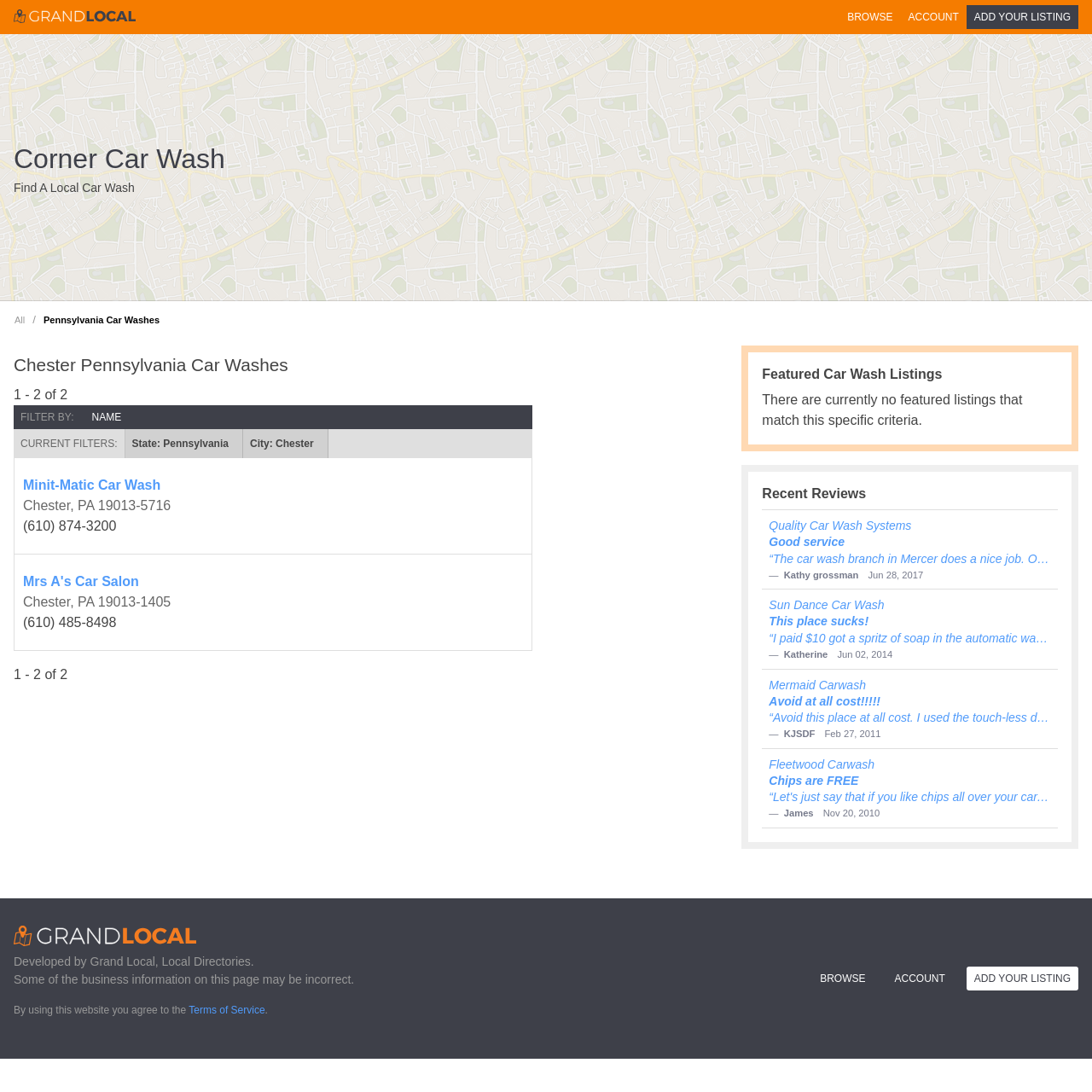What is the purpose of this website?
Please respond to the question with as much detail as possible.

Based on the webpage content, it appears that the website allows users to browse, rate, and review local car washes. The website provides a directory of car washes in Chester, Pennsylvania, and users can add their own listings and reviews.